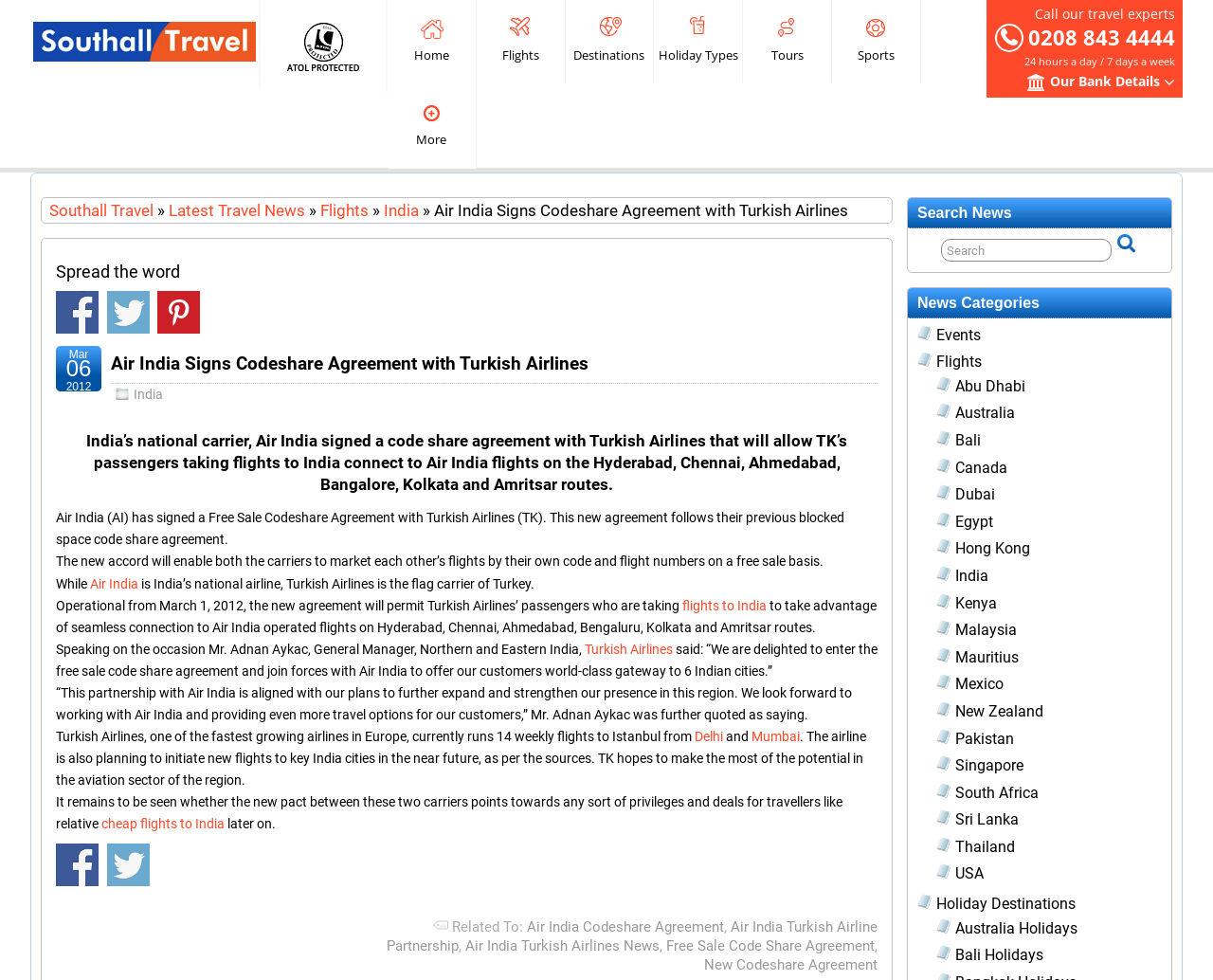Convey a detailed summary of the webpage, mentioning all key elements.

This webpage is about Air India signing a code share agreement with Turkish Airlines, allowing passengers to connect to Air India flights on various routes in India. 

At the top of the page, there is a header section with links to "Southall Travel", "ATOL Protection", and a navigation menu with options like "Home", "Flights", "Destinations", and more. 

Below the header, there is a section with a phone number and a call-to-action to contact travel experts. On the right side of this section, there is a link to "Our Bank Details" with an accompanying image.

The main content of the page is divided into two columns. The left column has a heading "Air India Signs Codeshare Agreement with Turkish Airlines" and a brief summary of the agreement. Below this, there are social media sharing links and a section with a quote from the General Manager of Northern and Eastern India, Turkish Airlines.

The right column has a search bar with a heading "Search News" and a list of news categories like "Events", "Flights", and destinations like "Abu Dhabi", "Australia", and more.

At the bottom of the page, there is a footer section with links to related news articles and a section with a heading "Related To:" that lists various keywords related to the news article.